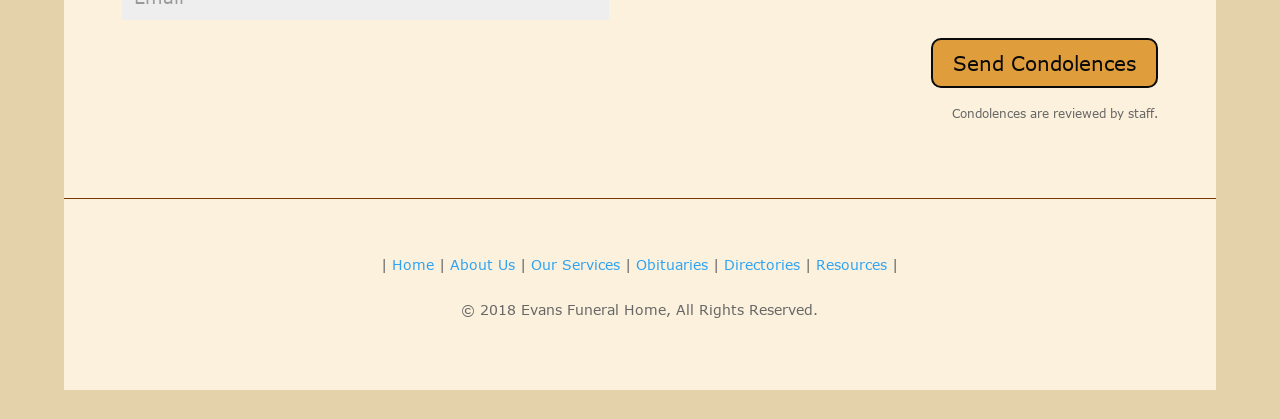Please respond in a single word or phrase: 
What is the main navigation menu composed of?

Links to various pages